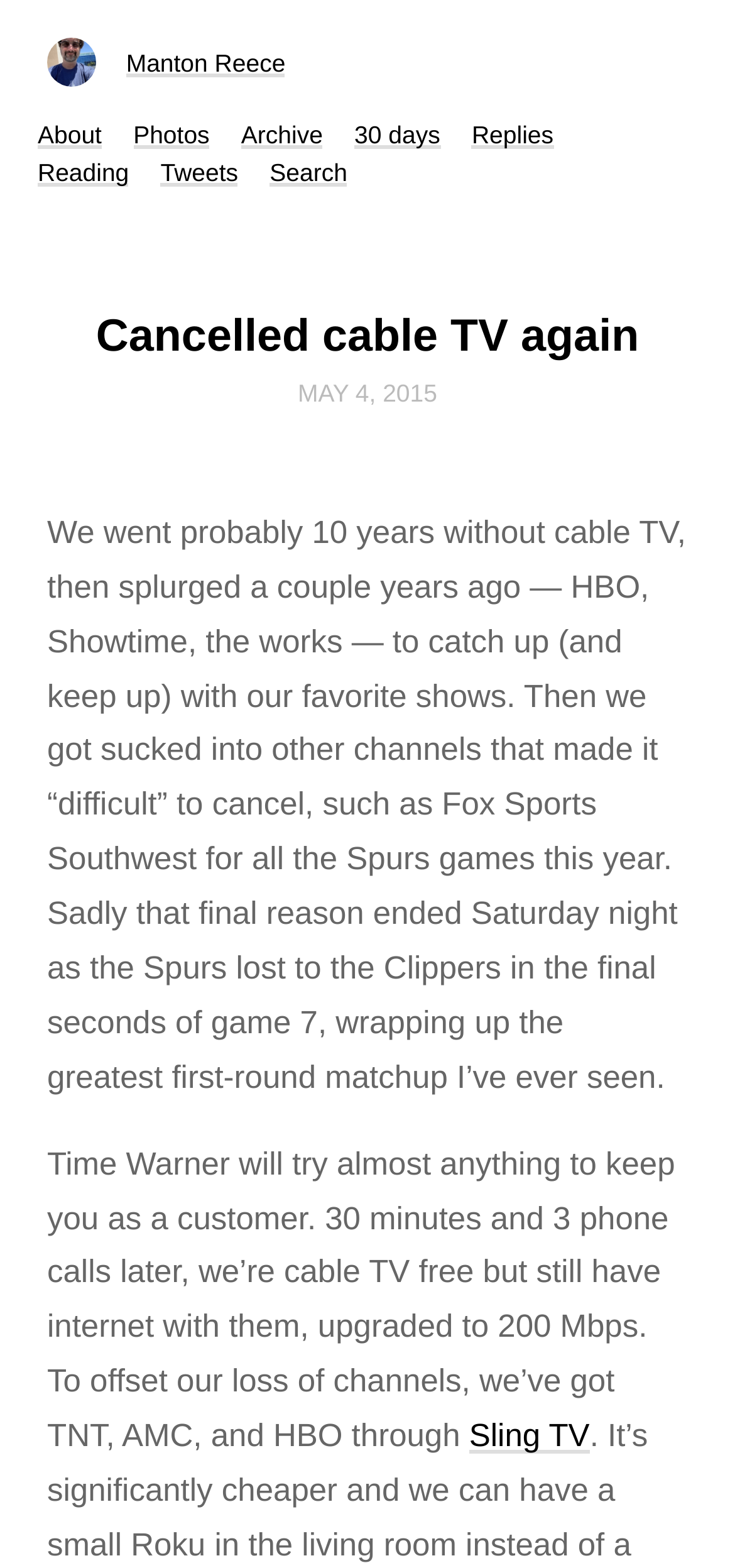Please identify the bounding box coordinates of the element on the webpage that should be clicked to follow this instruction: "go to Manton Reece's homepage". The bounding box coordinates should be given as four float numbers between 0 and 1, formatted as [left, top, right, bottom].

[0.172, 0.031, 0.388, 0.049]